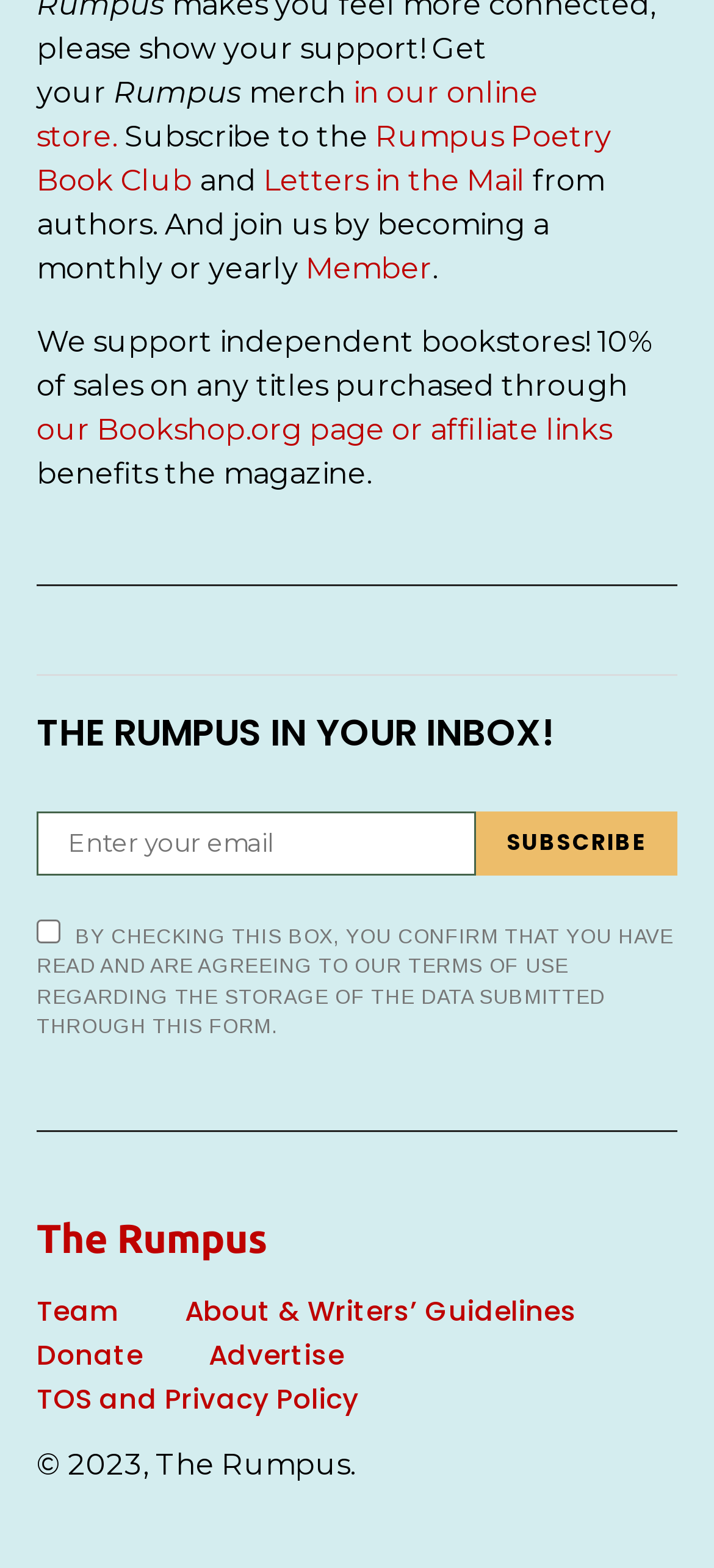Locate the bounding box coordinates of the element I should click to achieve the following instruction: "Subscribe to the newsletter".

[0.051, 0.518, 0.665, 0.558]